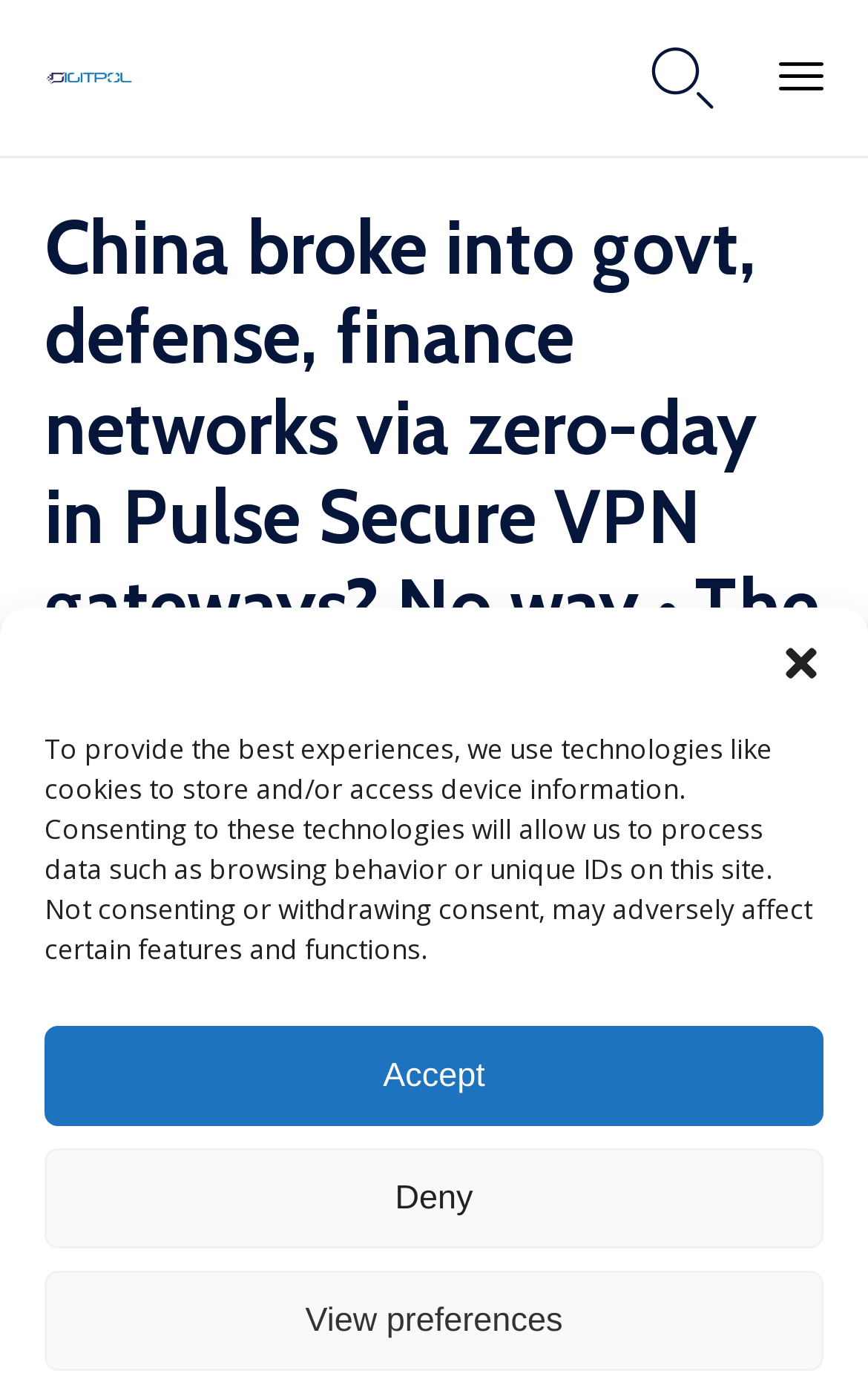Respond with a single word or phrase:
Is there a button to skip to content?

Yes